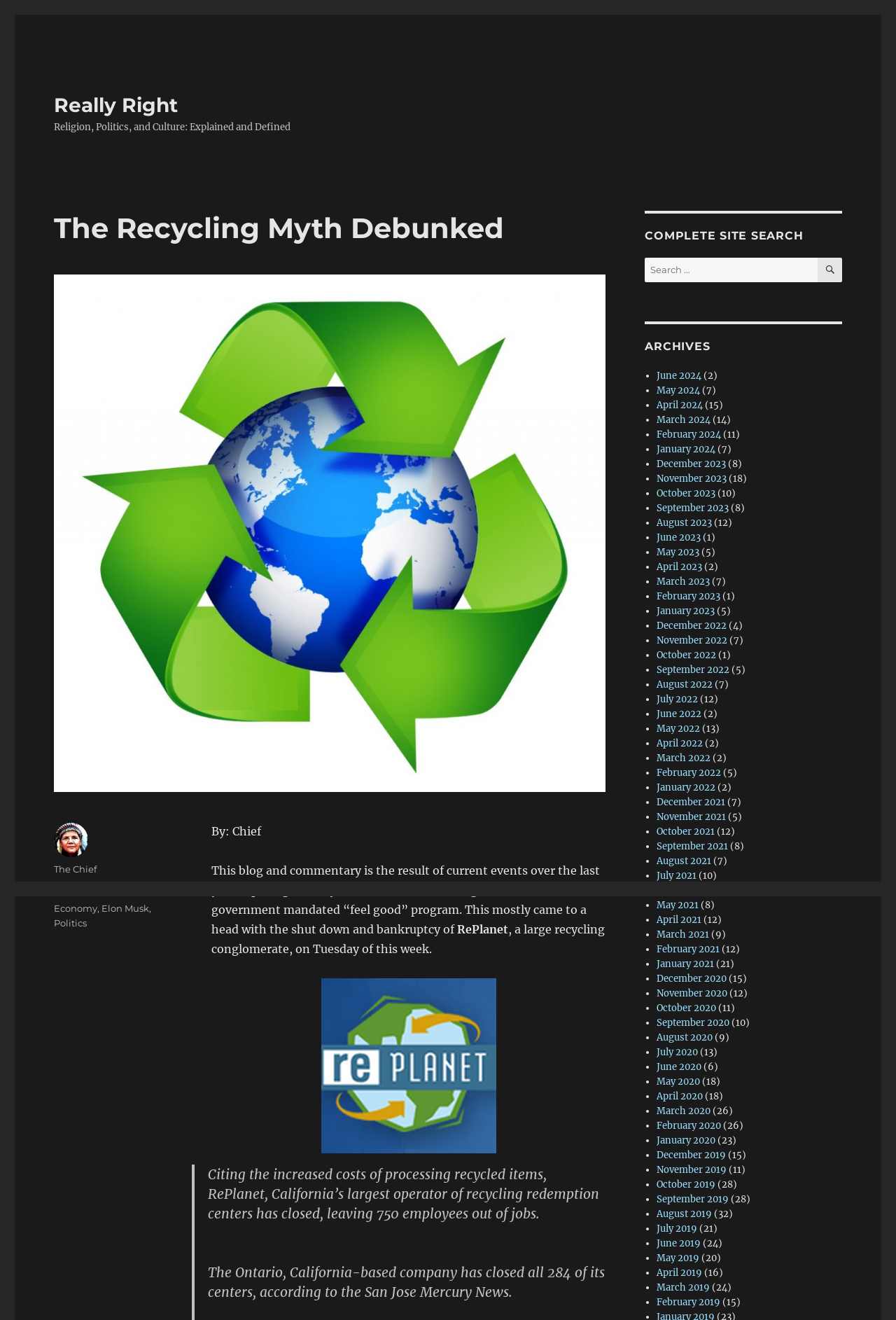Identify the bounding box coordinates necessary to click and complete the given instruction: "Search for something".

[0.72, 0.195, 0.94, 0.214]